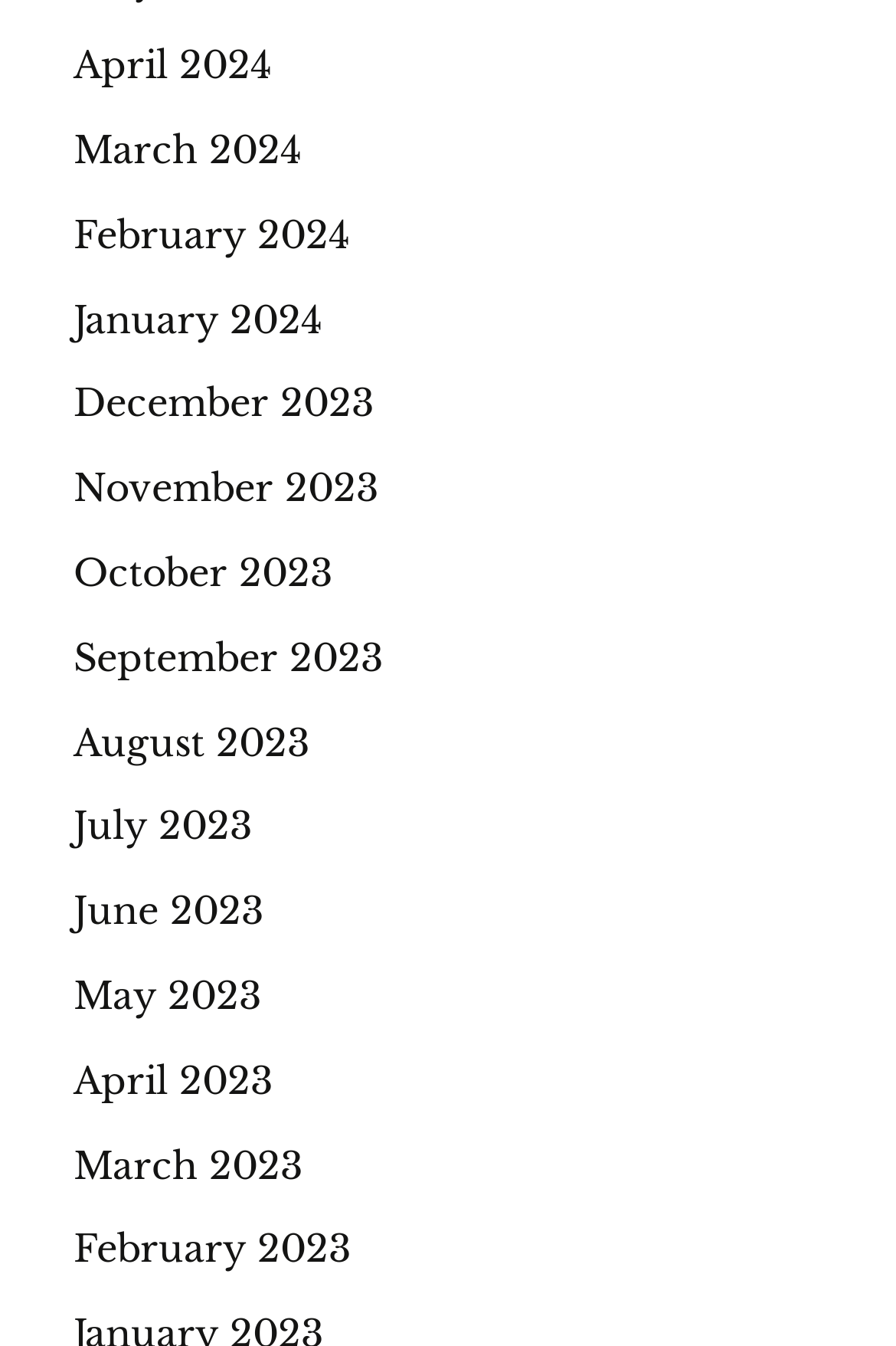Locate the bounding box coordinates of the clickable area to execute the instruction: "access December 2023". Provide the coordinates as four float numbers between 0 and 1, represented as [left, top, right, bottom].

[0.082, 0.282, 0.418, 0.316]